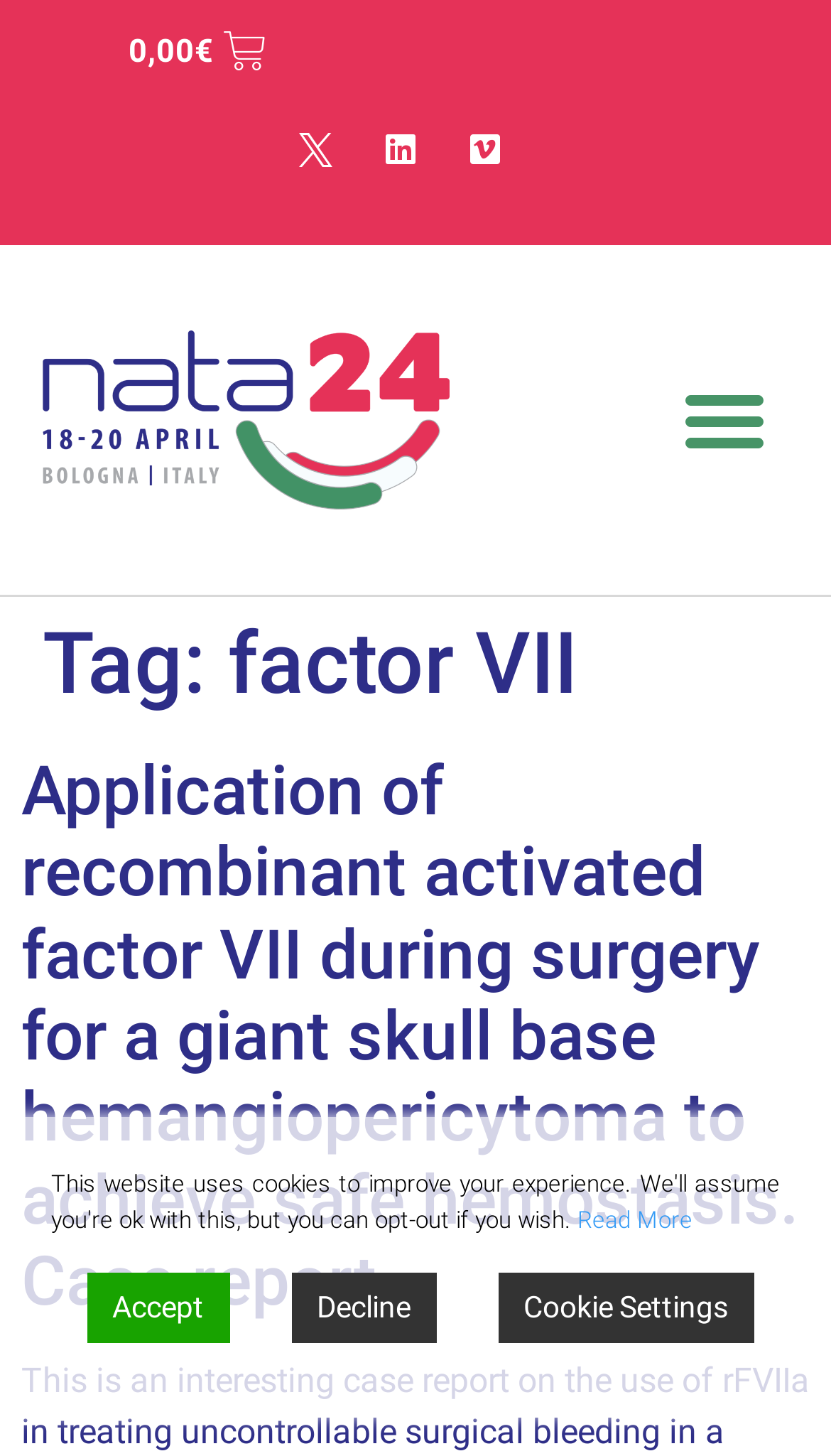What is the purpose of the 'Cookie Settings' link?
Please look at the screenshot and answer using one word or phrase.

To manage cookie settings